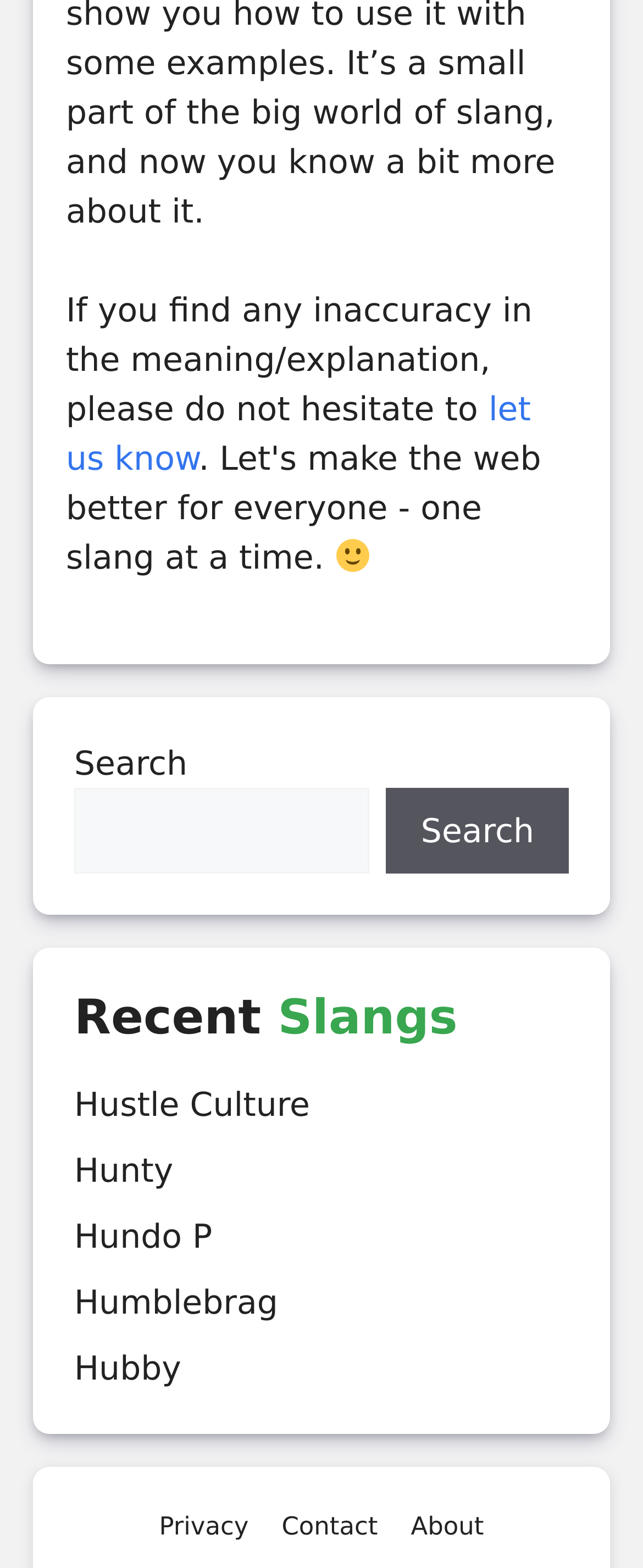Identify the bounding box coordinates of the clickable section necessary to follow the following instruction: "search for something". The coordinates should be presented as four float numbers from 0 to 1, i.e., [left, top, right, bottom].

[0.115, 0.502, 0.575, 0.557]